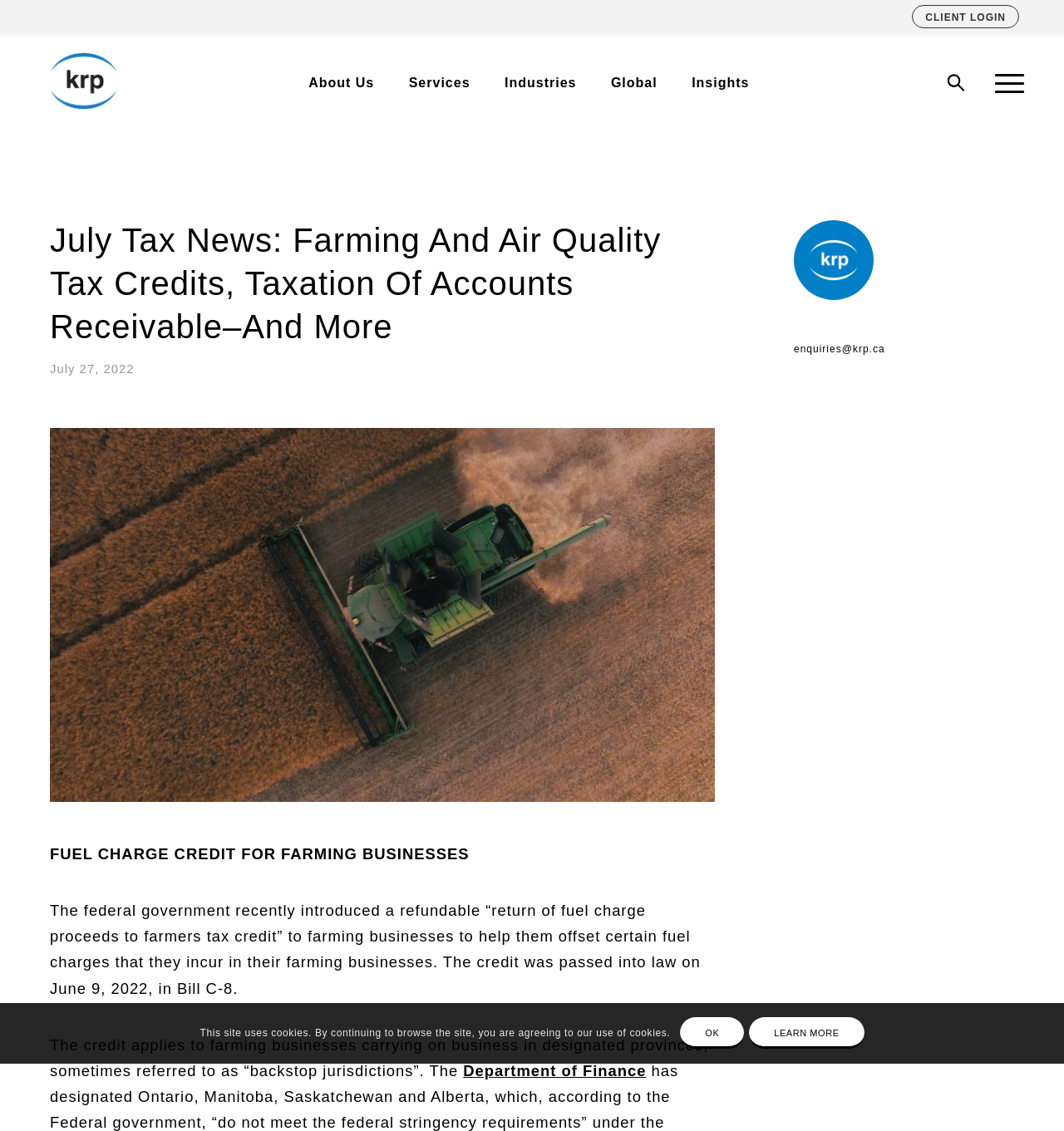Given the following UI element description: "Client Login", find the bounding box coordinates in the webpage screenshot.

[0.857, 0.004, 0.958, 0.025]